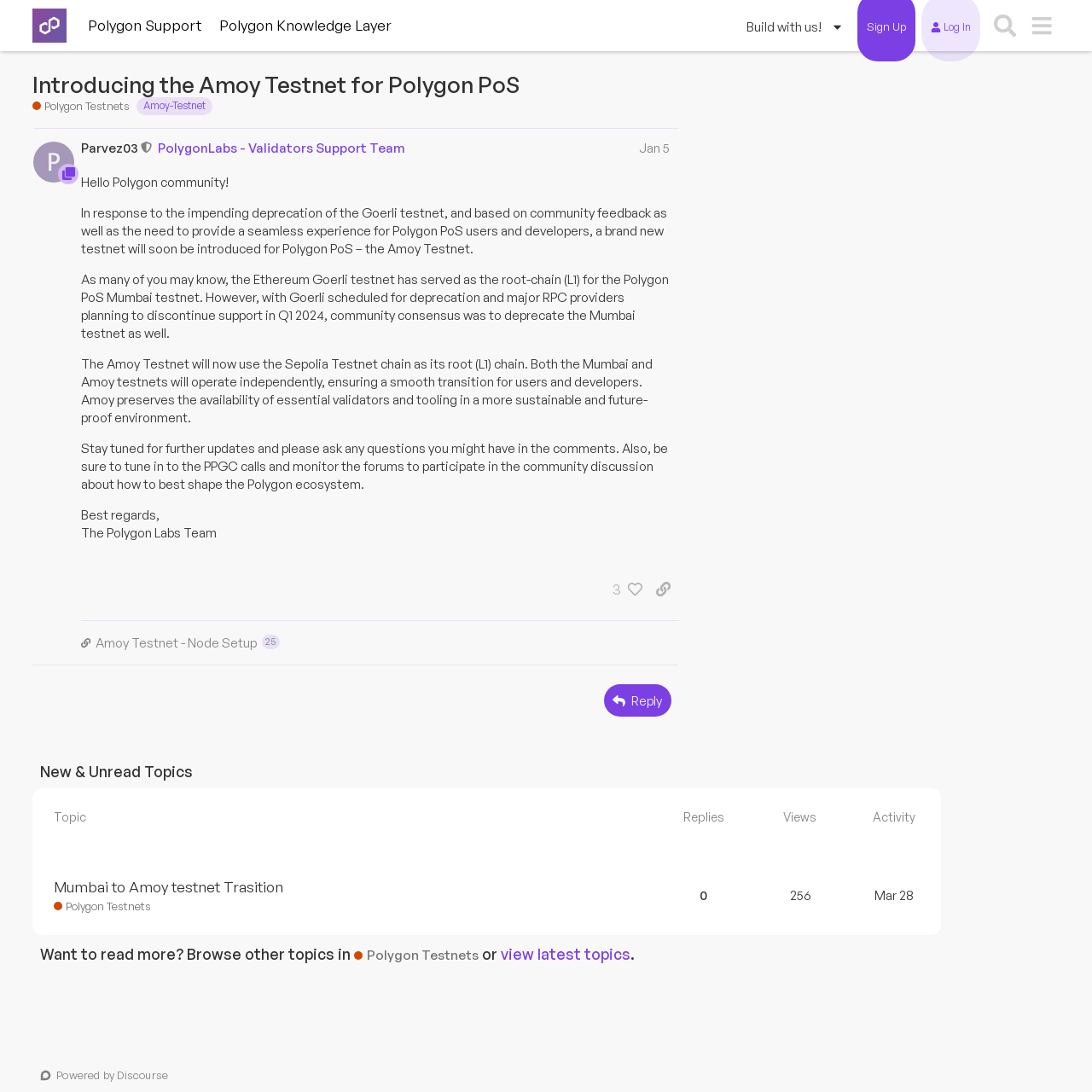Give a short answer to this question using one word or a phrase:
What is the current status of the Mumbai testnet?

To be deprecated